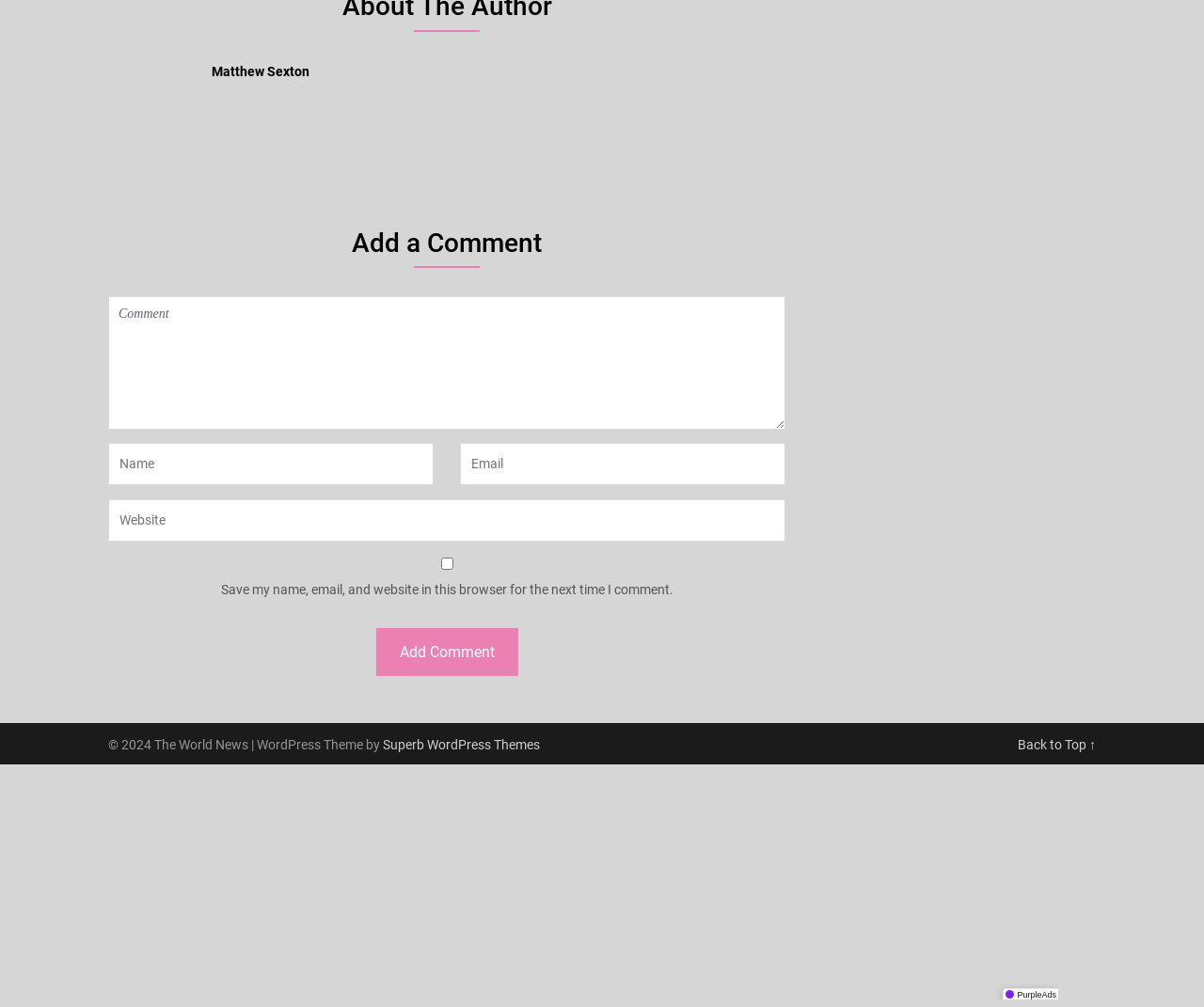What is the purpose of the textboxes?
From the details in the image, answer the question comprehensively.

The webpage has several textboxes with labels 'Name', 'Email', and 'Website', and a button with the text 'Add Comment'. This suggests that the purpose of the textboxes is to input information to add a comment.